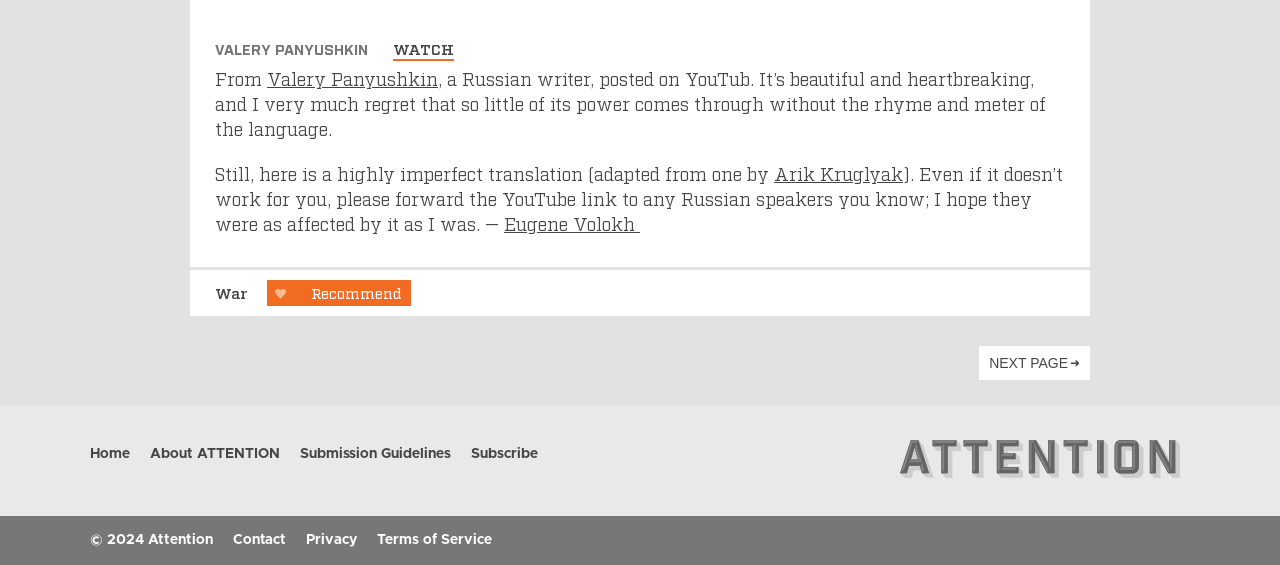Identify the bounding box coordinates of the area that should be clicked in order to complete the given instruction: "Go to the 'NEXT PAGE'". The bounding box coordinates should be four float numbers between 0 and 1, i.e., [left, top, right, bottom].

[0.765, 0.612, 0.852, 0.672]